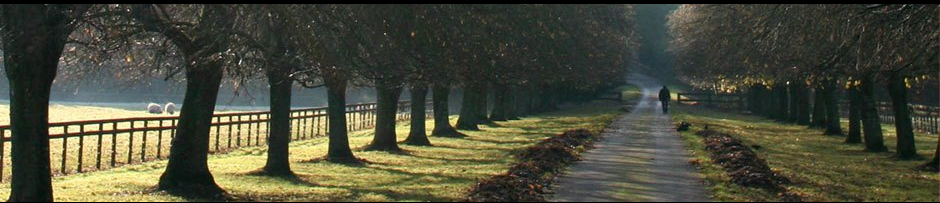Respond concisely with one word or phrase to the following query:
What is the color of the foliage?

Green and golden